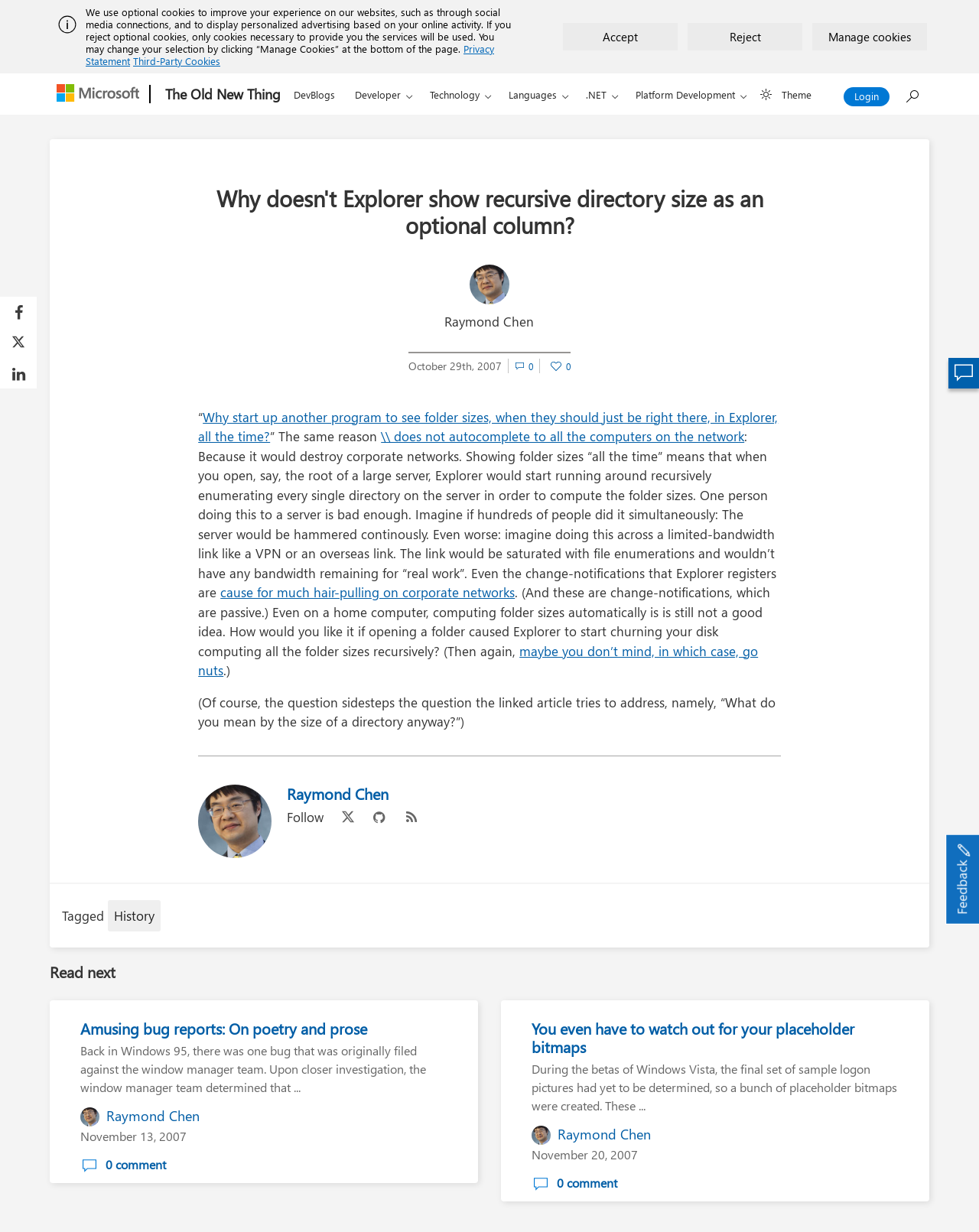Find the bounding box coordinates of the clickable region needed to perform the following instruction: "Search for something". The coordinates should be provided as four float numbers between 0 and 1, i.e., [left, top, right, bottom].

[0.915, 0.061, 0.95, 0.085]